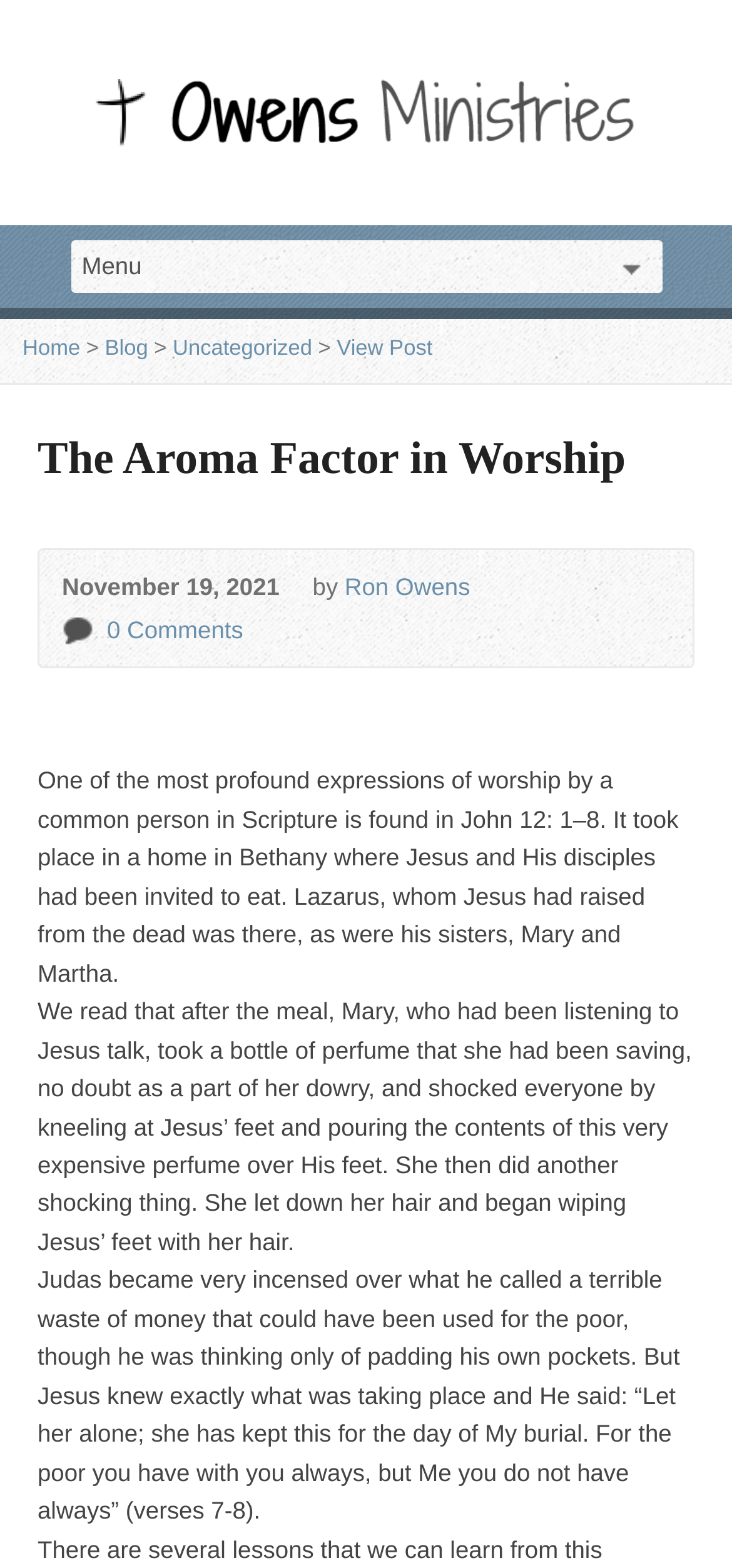Determine the bounding box coordinates for the area that should be clicked to carry out the following instruction: "Select an option from the combobox".

[0.096, 0.153, 0.904, 0.187]